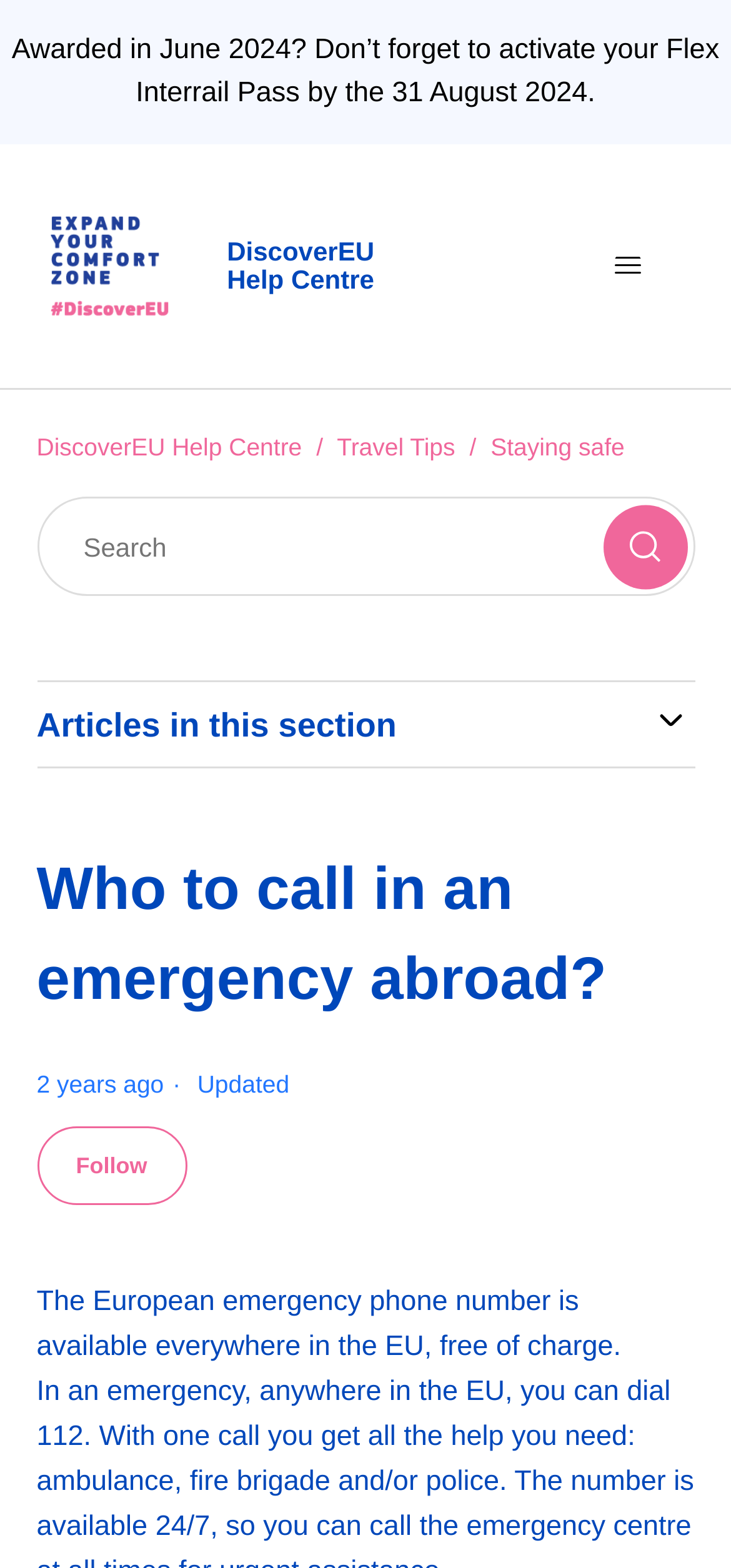Respond to the question with just a single word or phrase: 
What is the purpose of the 'Toggle navigation menu' button?

To expand navigation menu